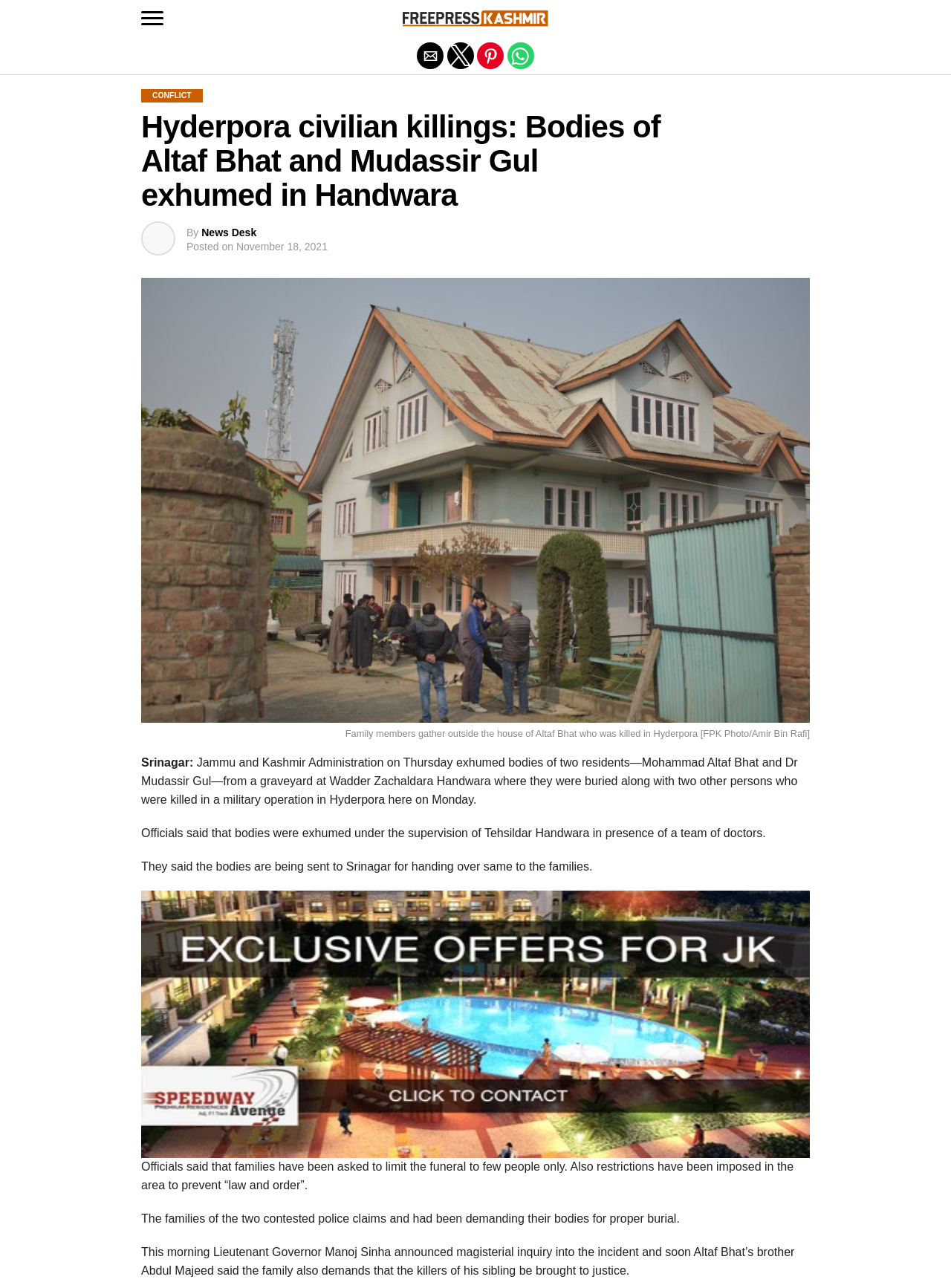Utilize the details in the image to thoroughly answer the following question: What is the purpose of the restrictions imposed in the area?

The purpose of the restrictions imposed in the area can be found in the article, which states that officials said that families have been asked to limit the funeral to few people only, and restrictions have been imposed in the area to prevent 'law and order'.